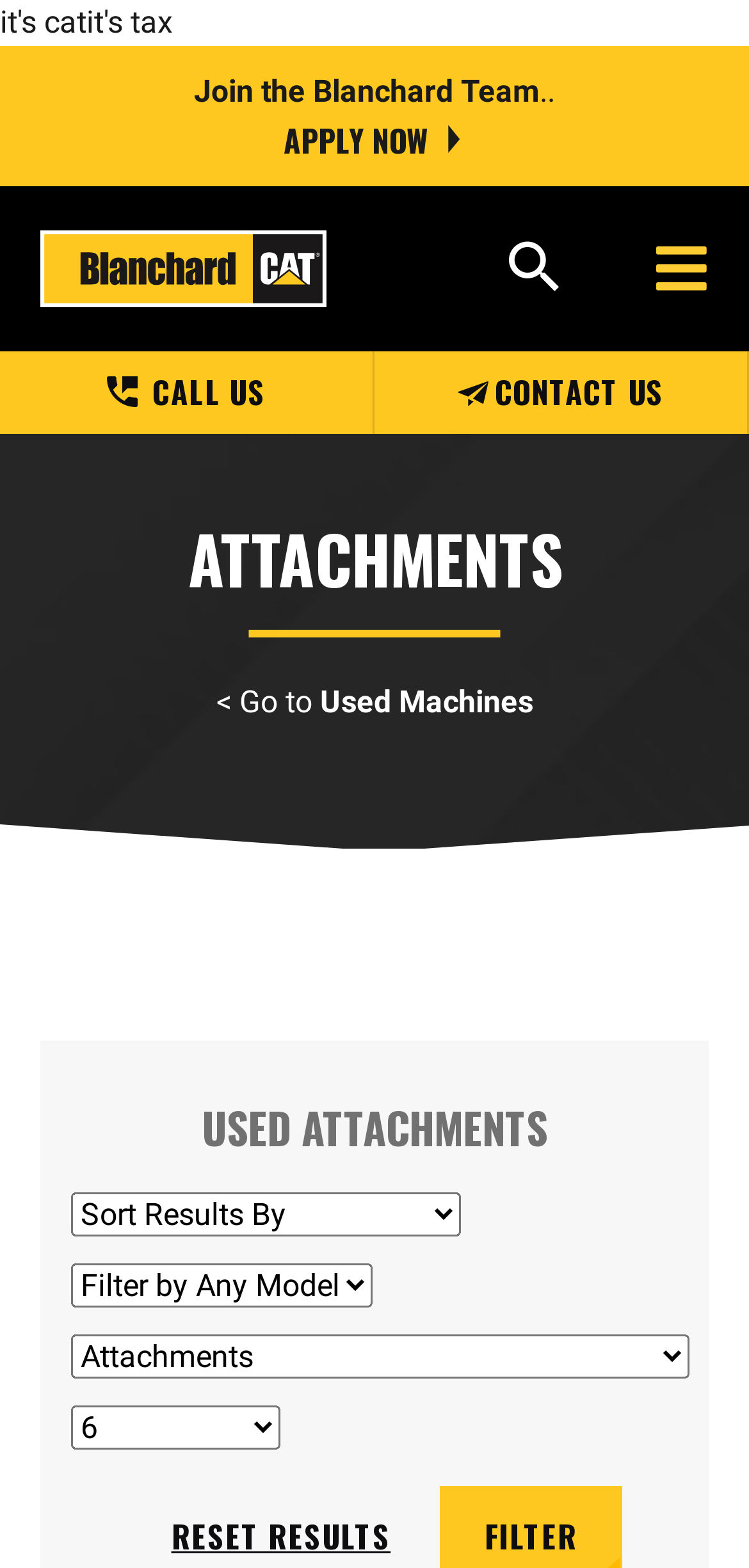Please identify the bounding box coordinates of the element I need to click to follow this instruction: "Go to used machines".

[0.054, 0.437, 0.946, 0.459]